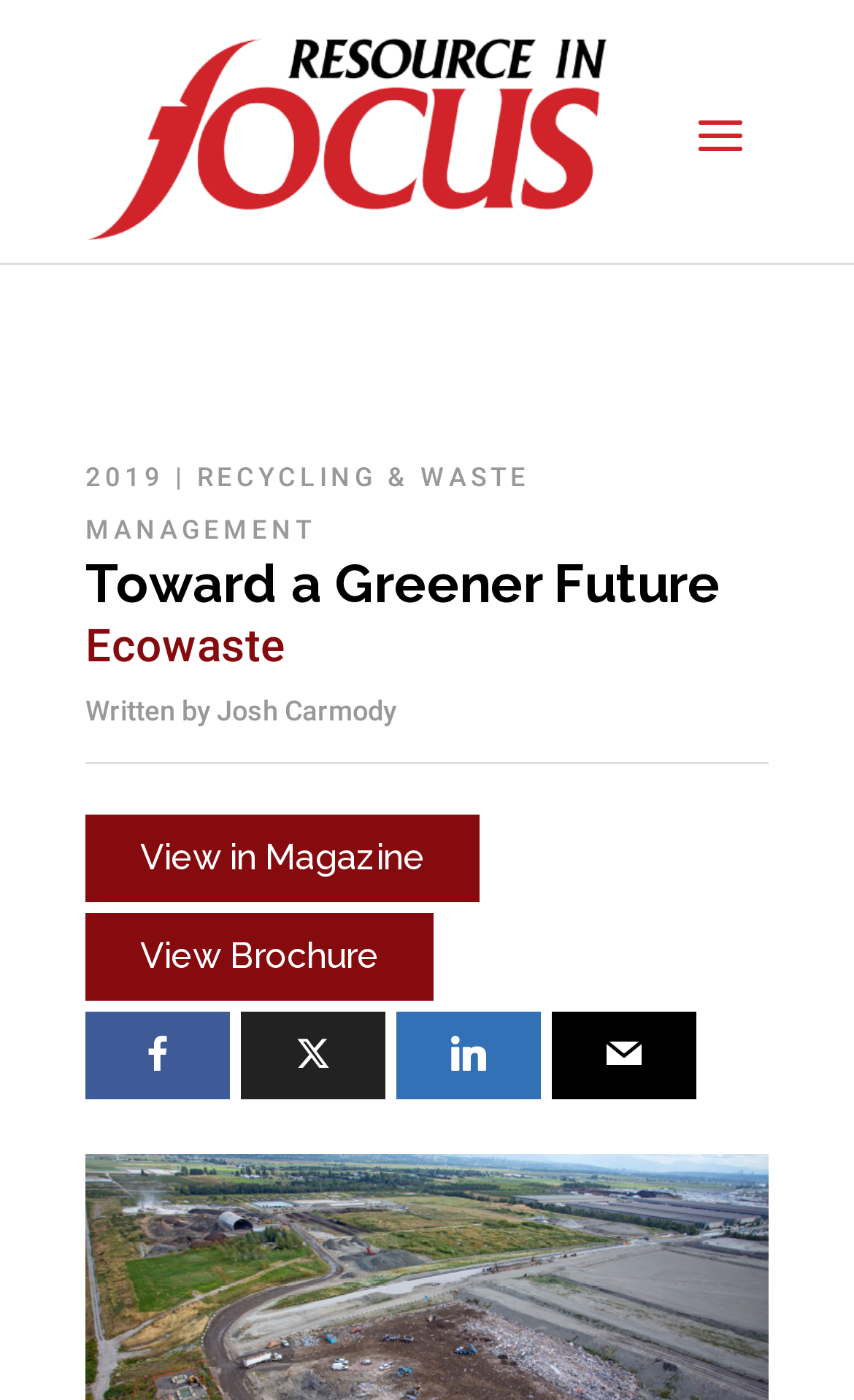Find the bounding box coordinates for the area you need to click to carry out the instruction: "View the brochure". The coordinates should be four float numbers between 0 and 1, indicated as [left, top, right, bottom].

[0.1, 0.653, 0.508, 0.715]